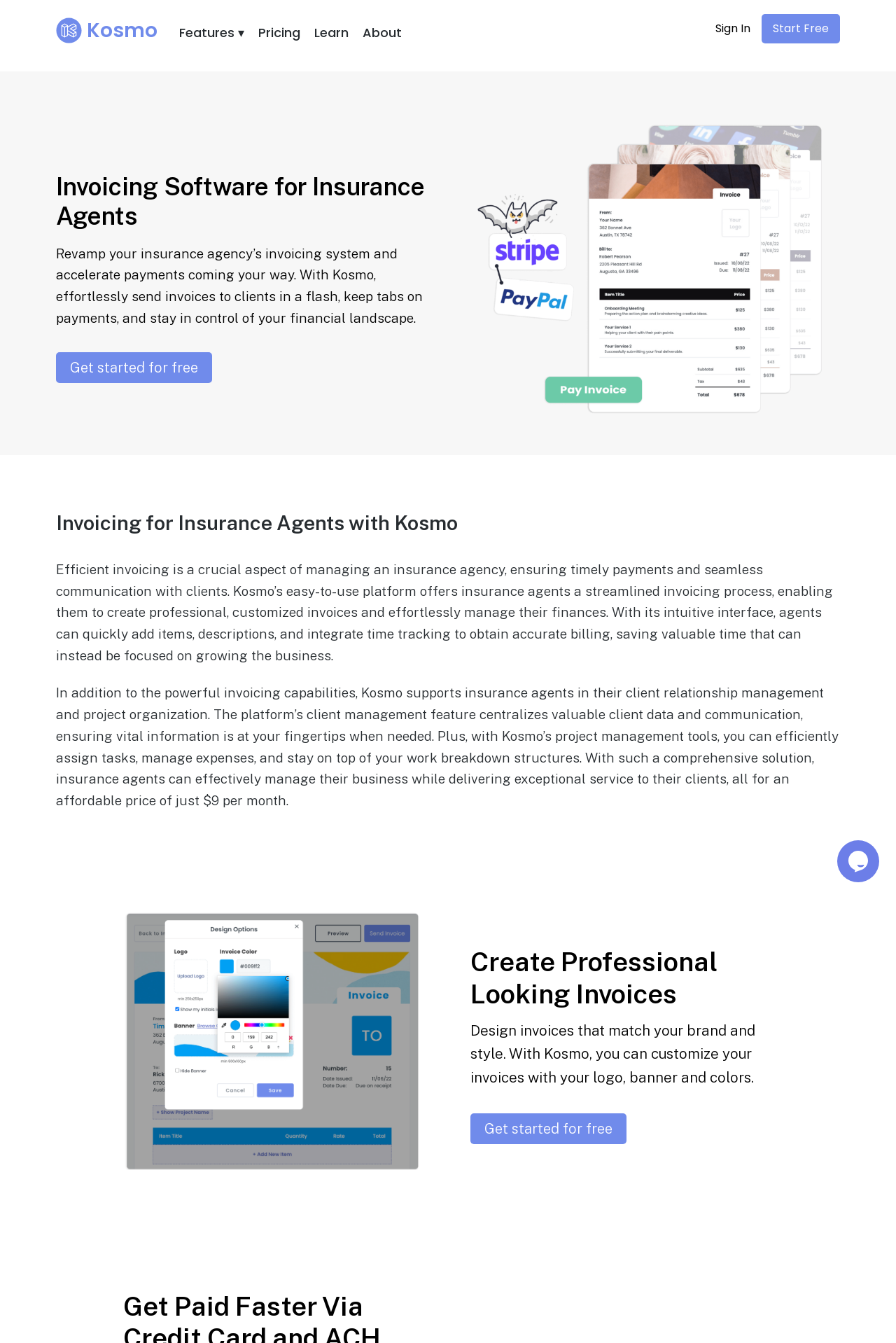What is the primary function of Kosmo's client management feature?
Based on the visual, give a brief answer using one word or a short phrase.

Centralizing client data